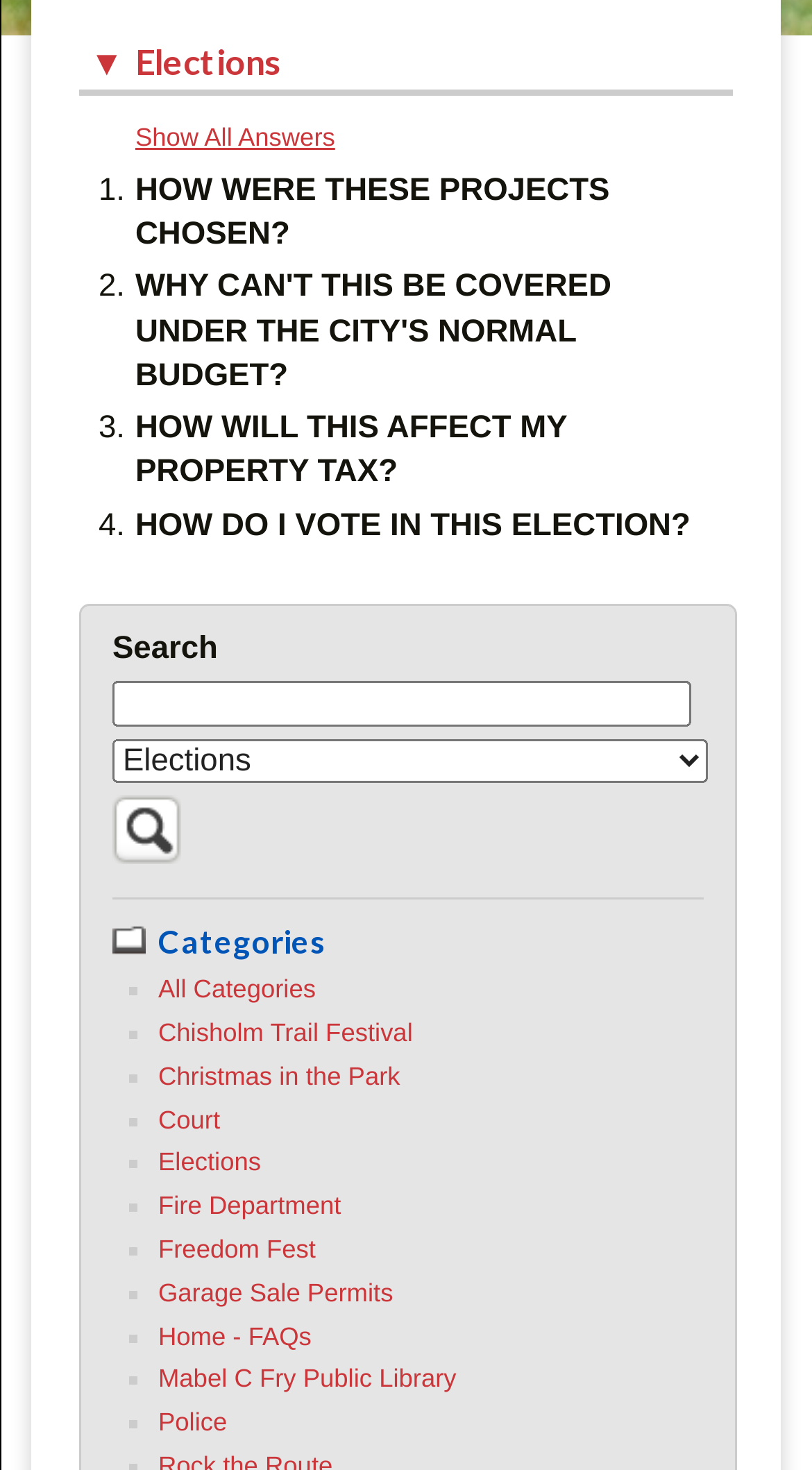Please identify the bounding box coordinates of the element that needs to be clicked to perform the following instruction: "Click on Elections".

[0.097, 0.027, 0.903, 0.065]